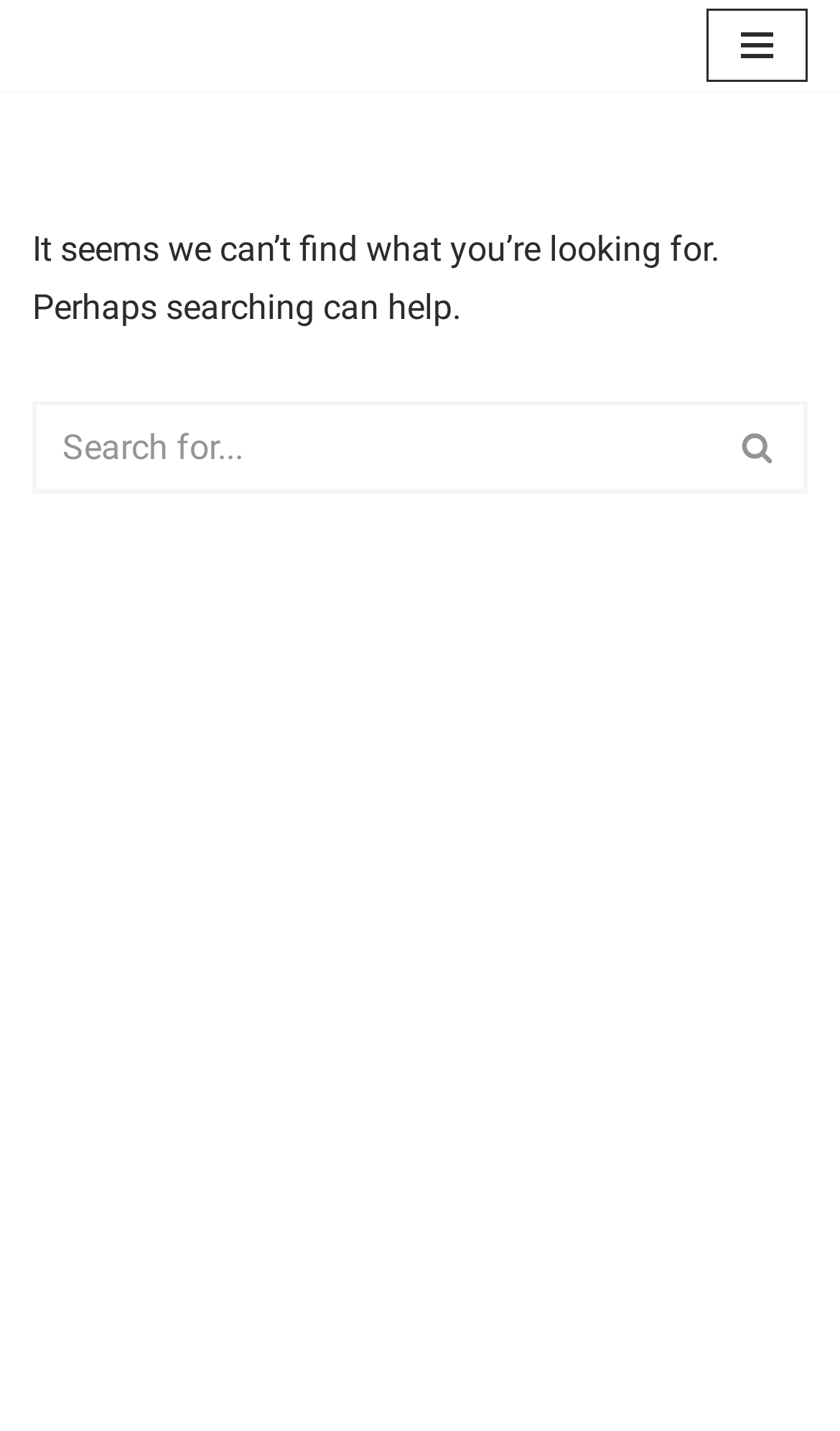Answer the following in one word or a short phrase: 
Is the page part of a WordPress site?

Yes